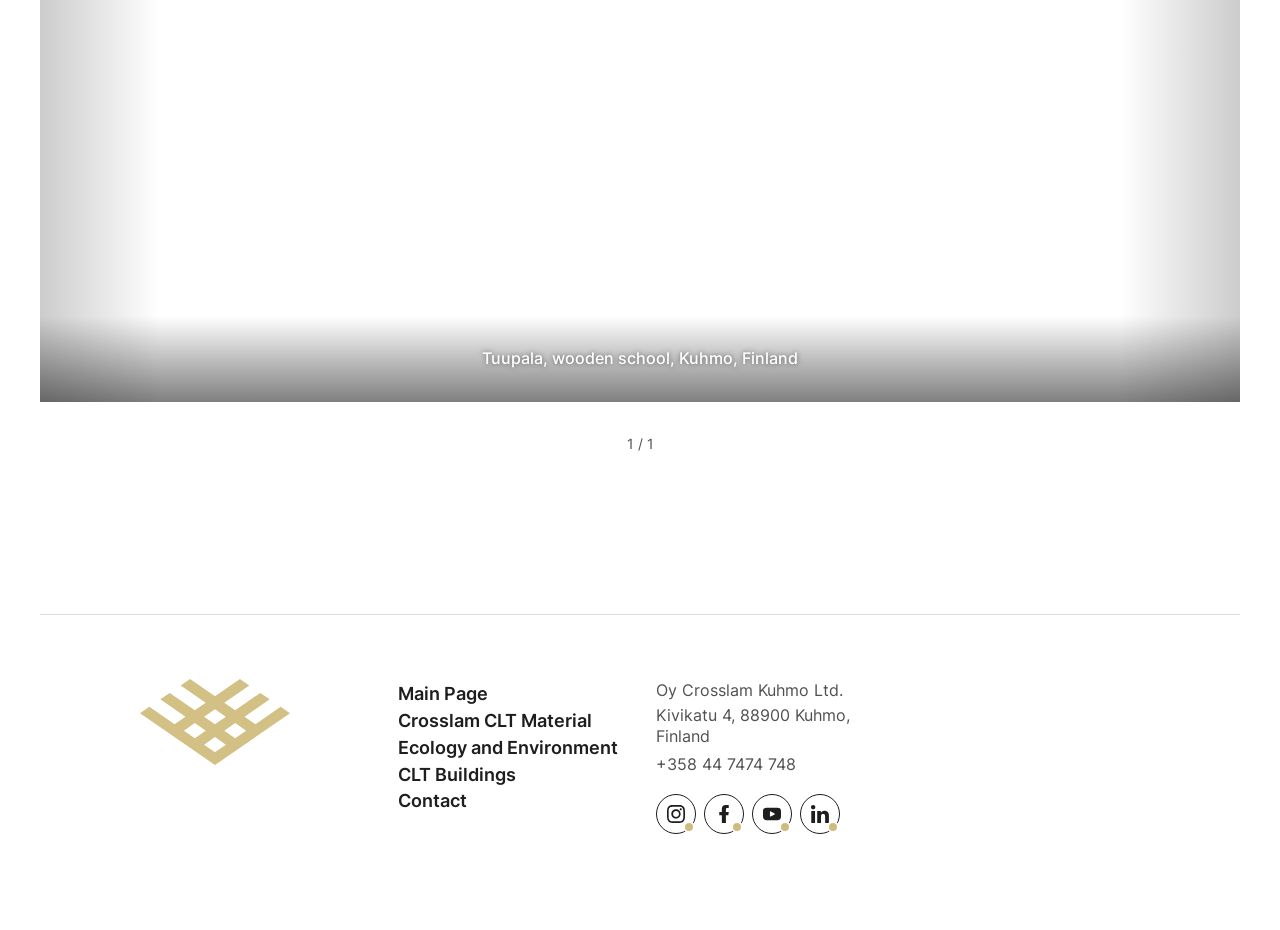What is the address of Oy Crosslam Kuhmo Ltd.?
From the details in the image, answer the question comprehensively.

The answer can be found in the StaticText element with the text 'Kivikatu 4, 88900 Kuhmo, Finland' in the lower part of the webpage, which appears to be the company information section.